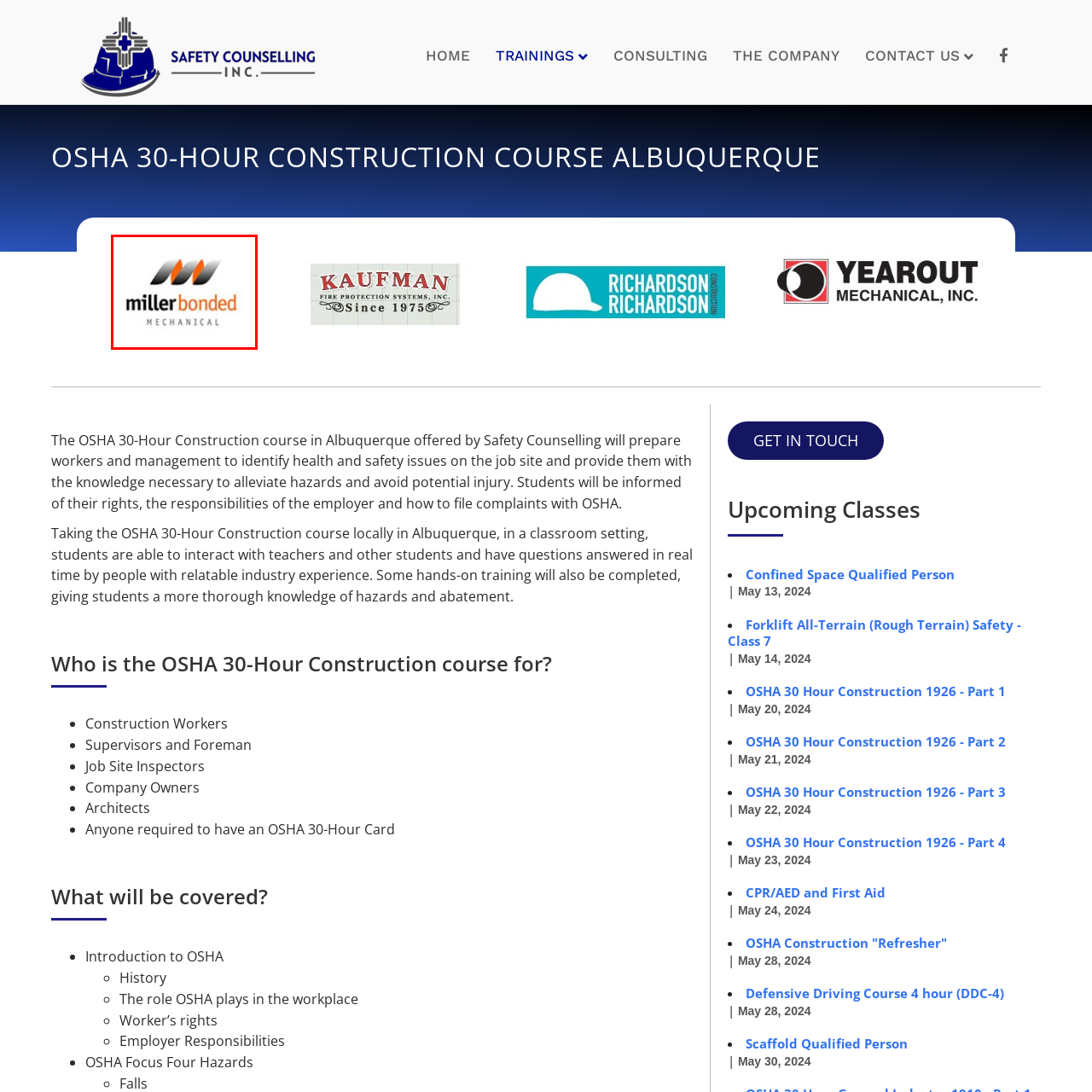What is the company's specialization?
Examine the image highlighted by the red bounding box and provide a thorough and detailed answer based on your observations.

The company's specialization is indicated by the word 'MECHANICAL' in a slightly smaller font beneath the company name 'millerbonded'.